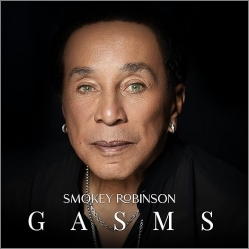Please reply with a single word or brief phrase to the question: 
How old is Smokey Robinson when the album was released?

83